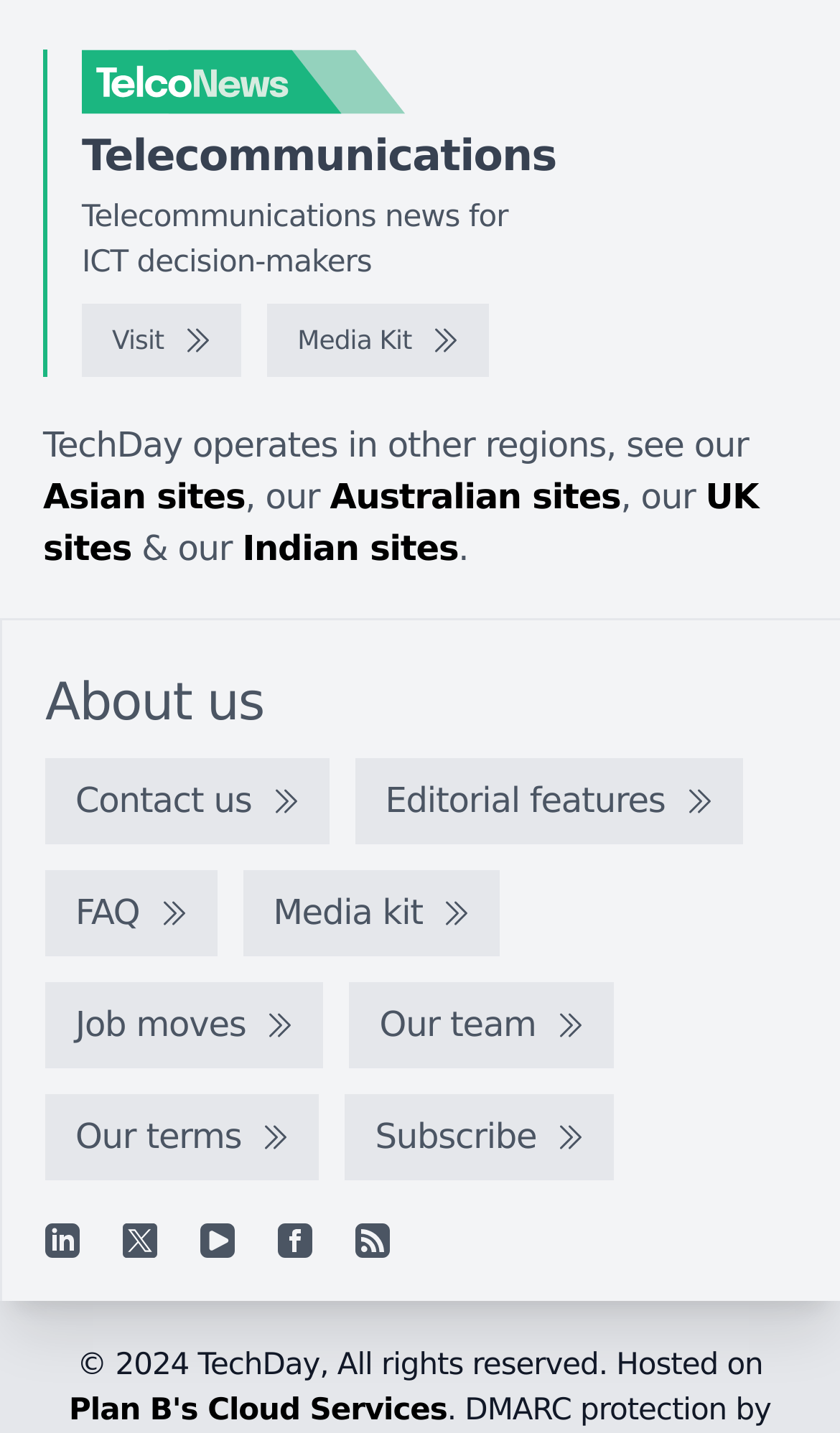What is the name of the company that hosts the website?
Please answer the question with a detailed response using the information from the screenshot.

The name of the company that hosts the website can be found at the bottom of the webpage, where it says 'Hosted on Plan B's Cloud Services'.